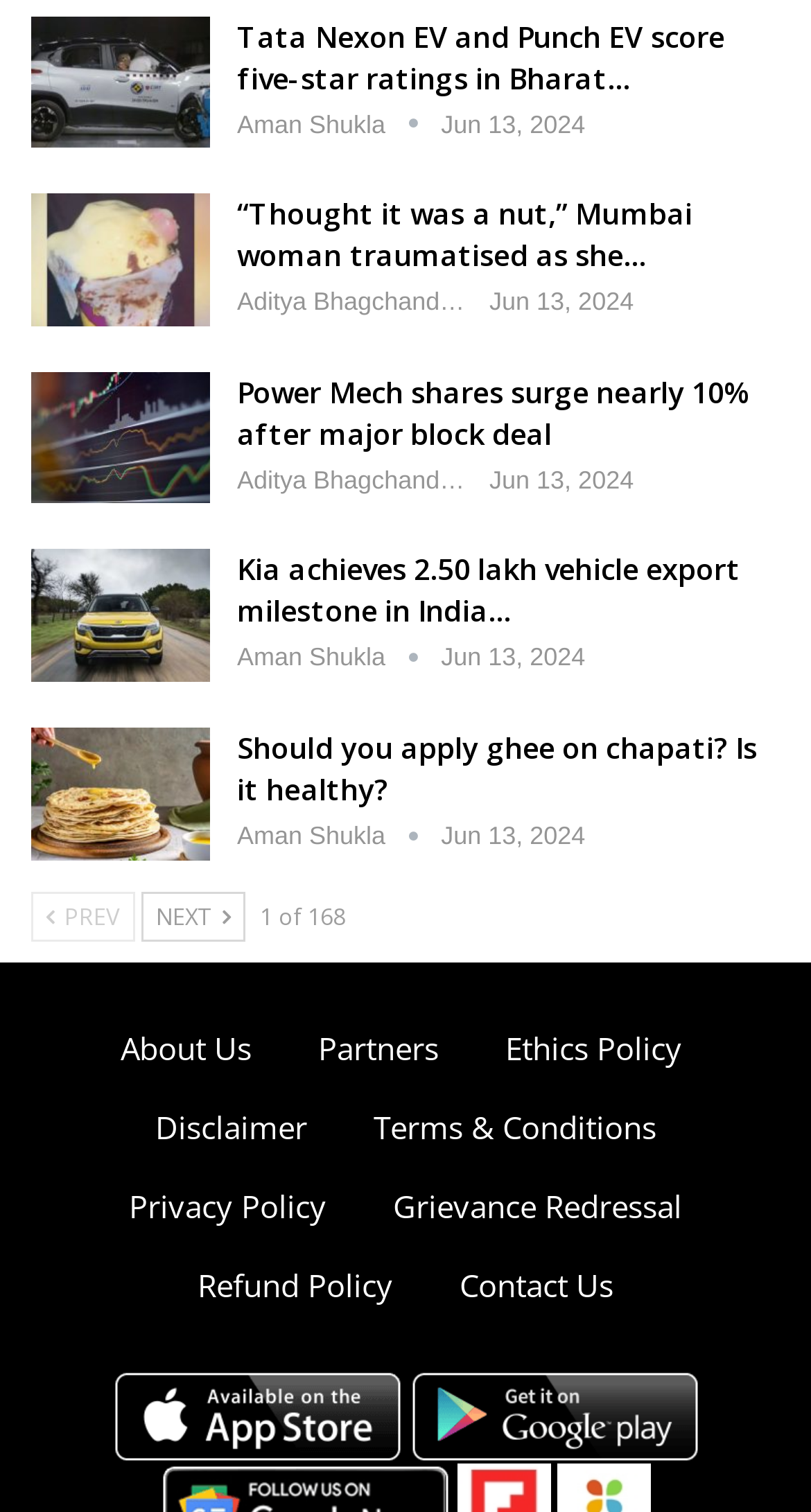Using the webpage screenshot, locate the HTML element that fits the following description and provide its bounding box: "Aditya Bhagchandani".

[0.292, 0.19, 0.603, 0.209]